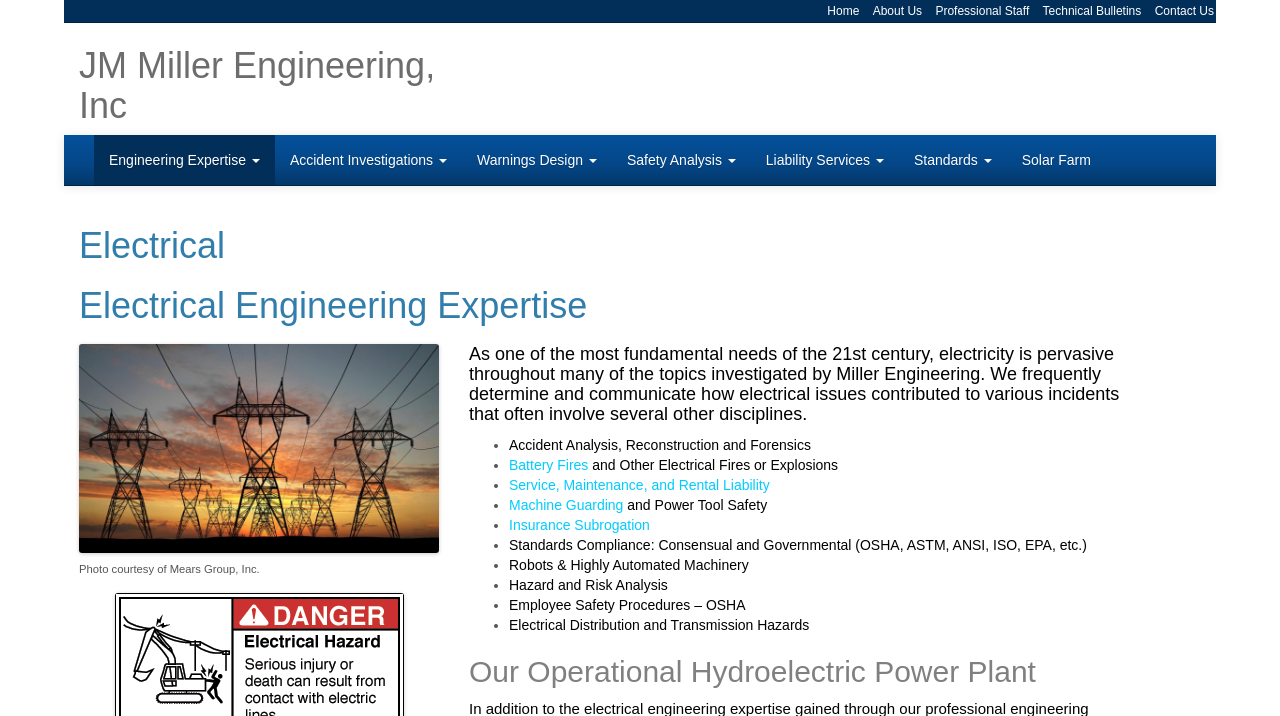What is the last link in the list of electrical engineering services?
Using the image as a reference, answer the question in detail.

I found a list of links with bounding box coordinates ranging from [0.385, 0.607, 0.39, 0.635] to [0.385, 0.886, 0.39, 0.914], and the last link in the list has a bounding box coordinate of [0.398, 0.861, 0.632, 0.883] and its OCR text is 'Electrical Distribution and Transmission Hazards'.